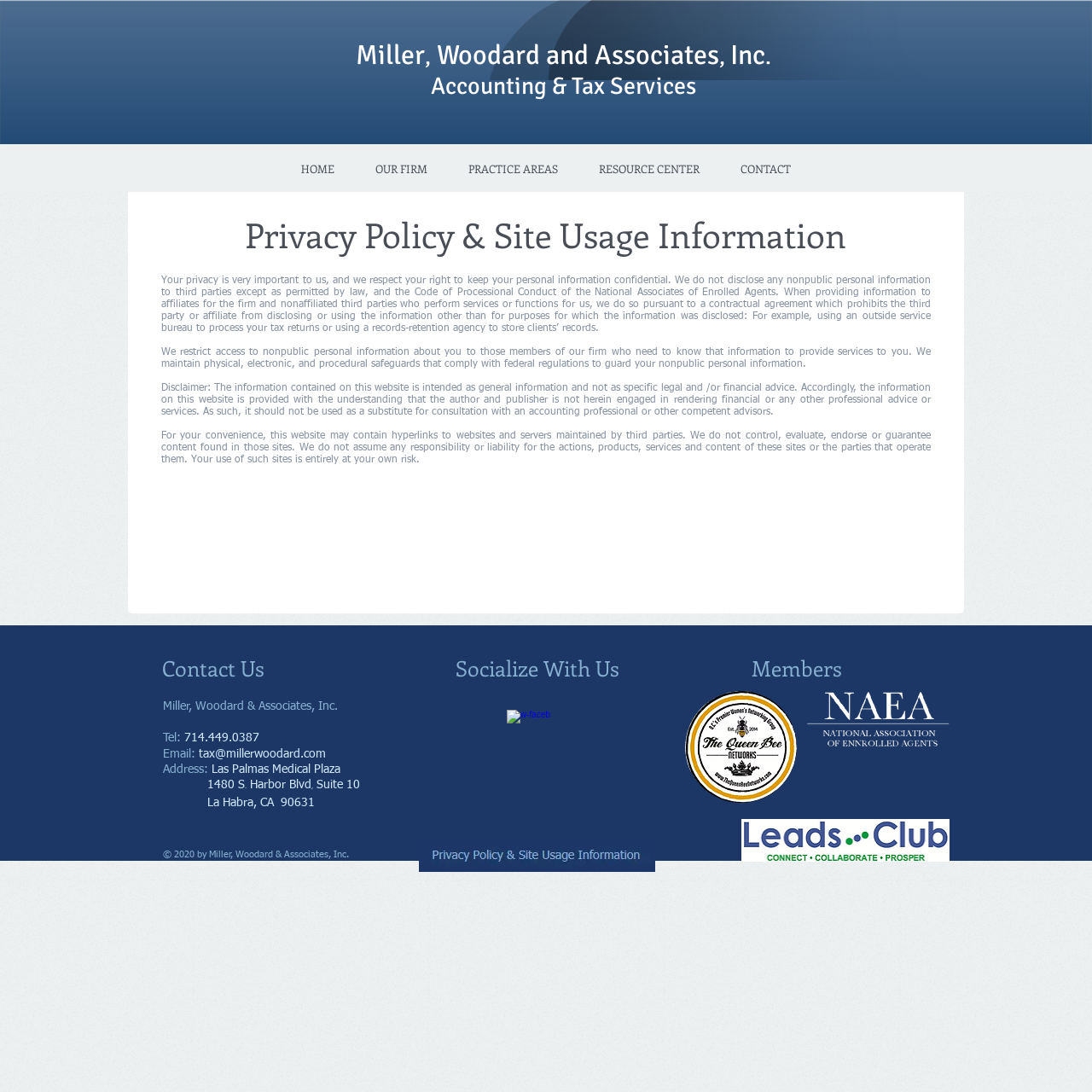Please determine the bounding box coordinates of the element to click on in order to accomplish the following task: "Click the HOME link". Ensure the coordinates are four float numbers ranging from 0 to 1, i.e., [left, top, right, bottom].

[0.257, 0.148, 0.325, 0.162]